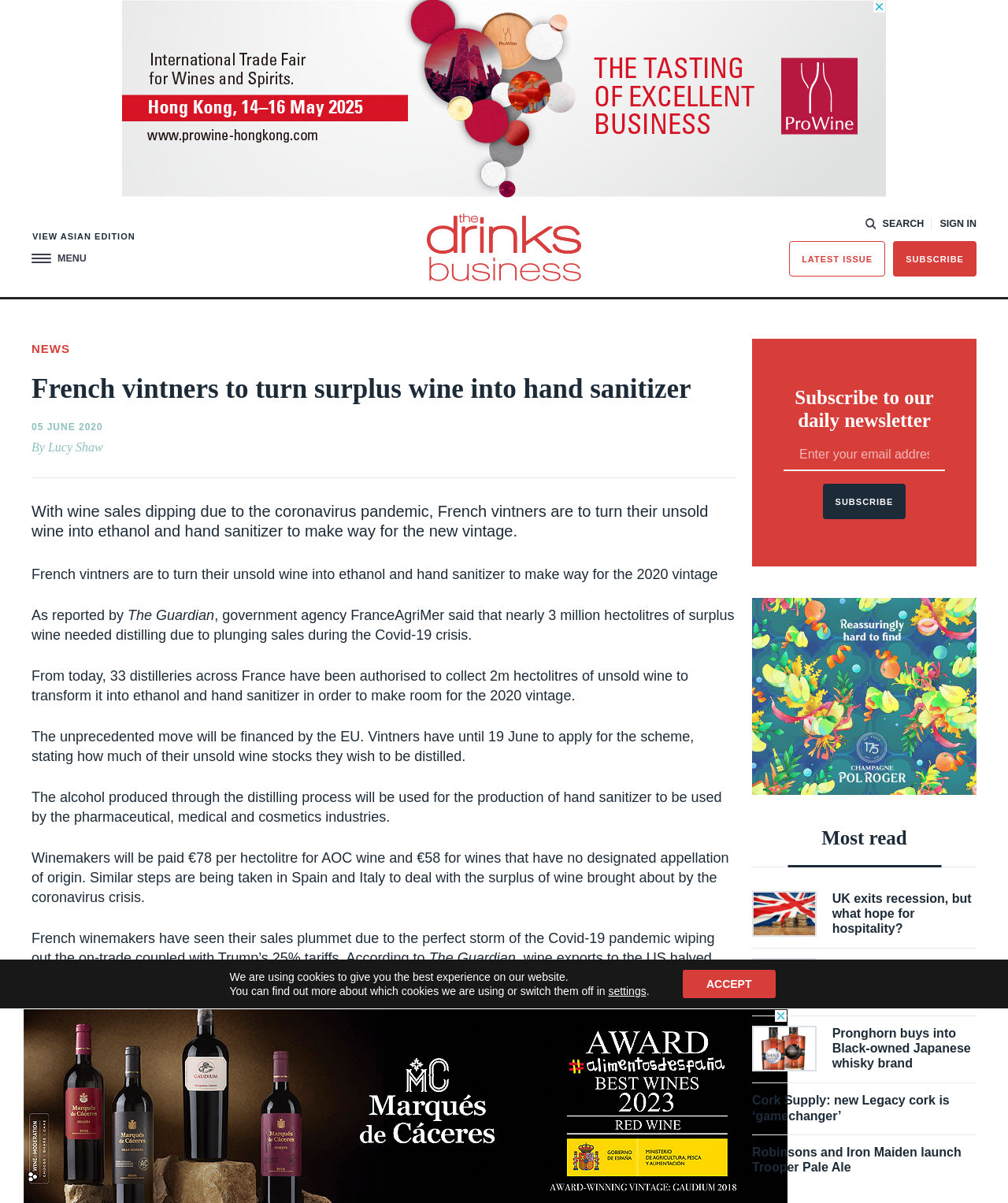Identify the main heading of the webpage and provide its text content.

French vintners to turn surplus wine into hand sanitizer